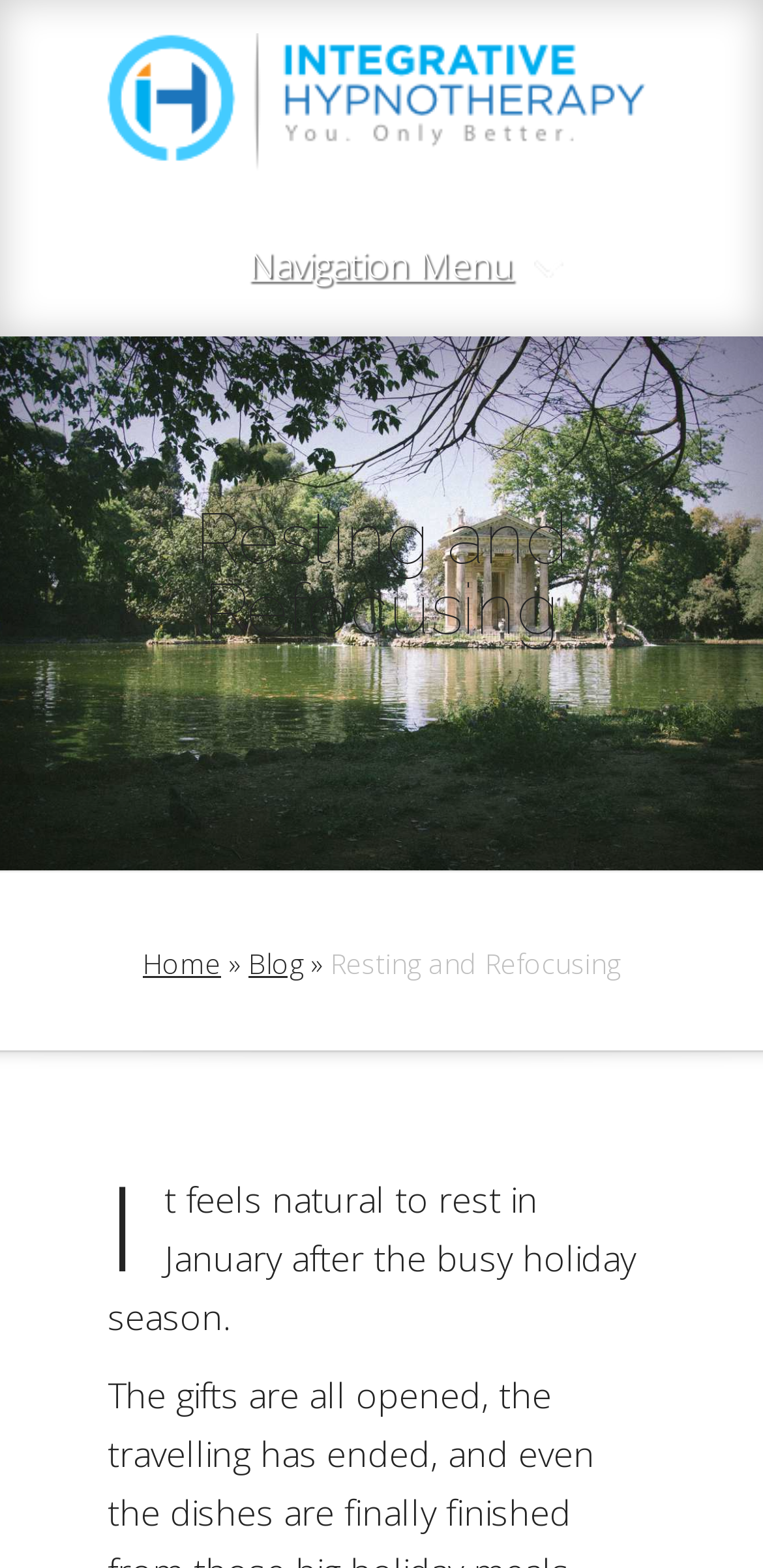Determine the webpage's heading and output its text content.

Resting and Refocusing